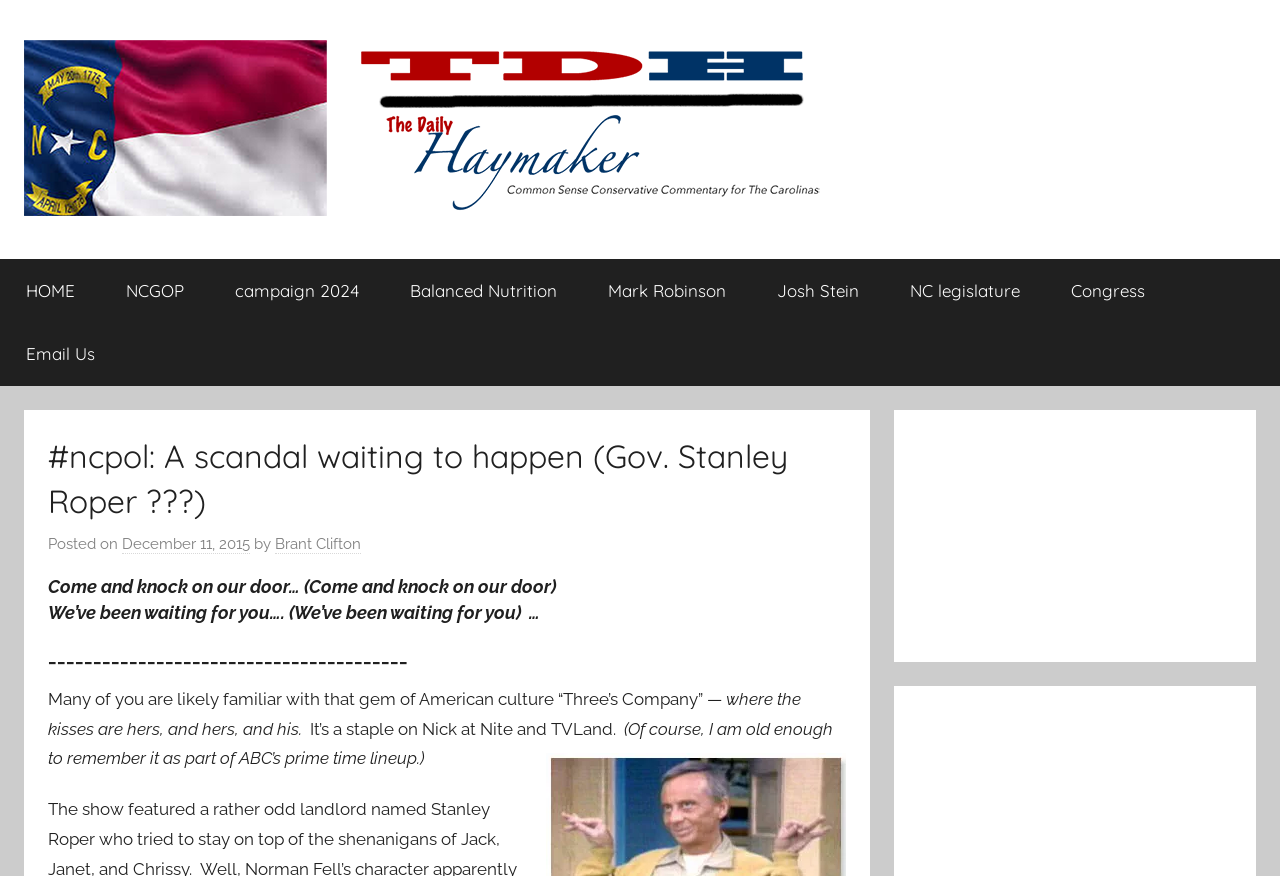What is the name of the website?
Based on the visual details in the image, please answer the question thoroughly.

The name of the website can be determined by looking at the top-left corner of the webpage, where the logo and the text 'The Daily Haymaker' are present.